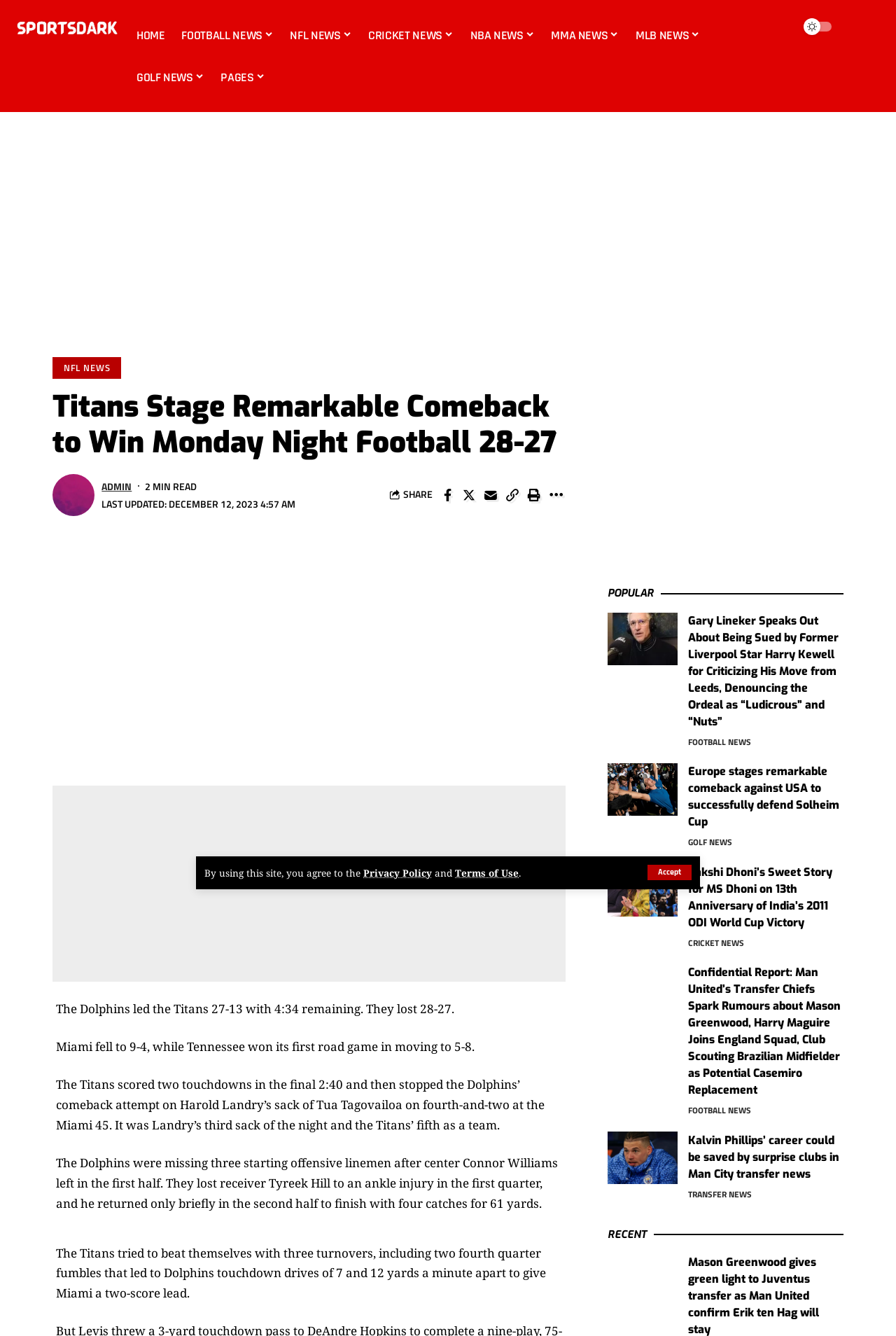Locate the bounding box coordinates of the element to click to perform the following action: 'Share on Facebook'. The coordinates should be given as four float values between 0 and 1, in the form of [left, top, right, bottom].

[0.489, 0.362, 0.51, 0.379]